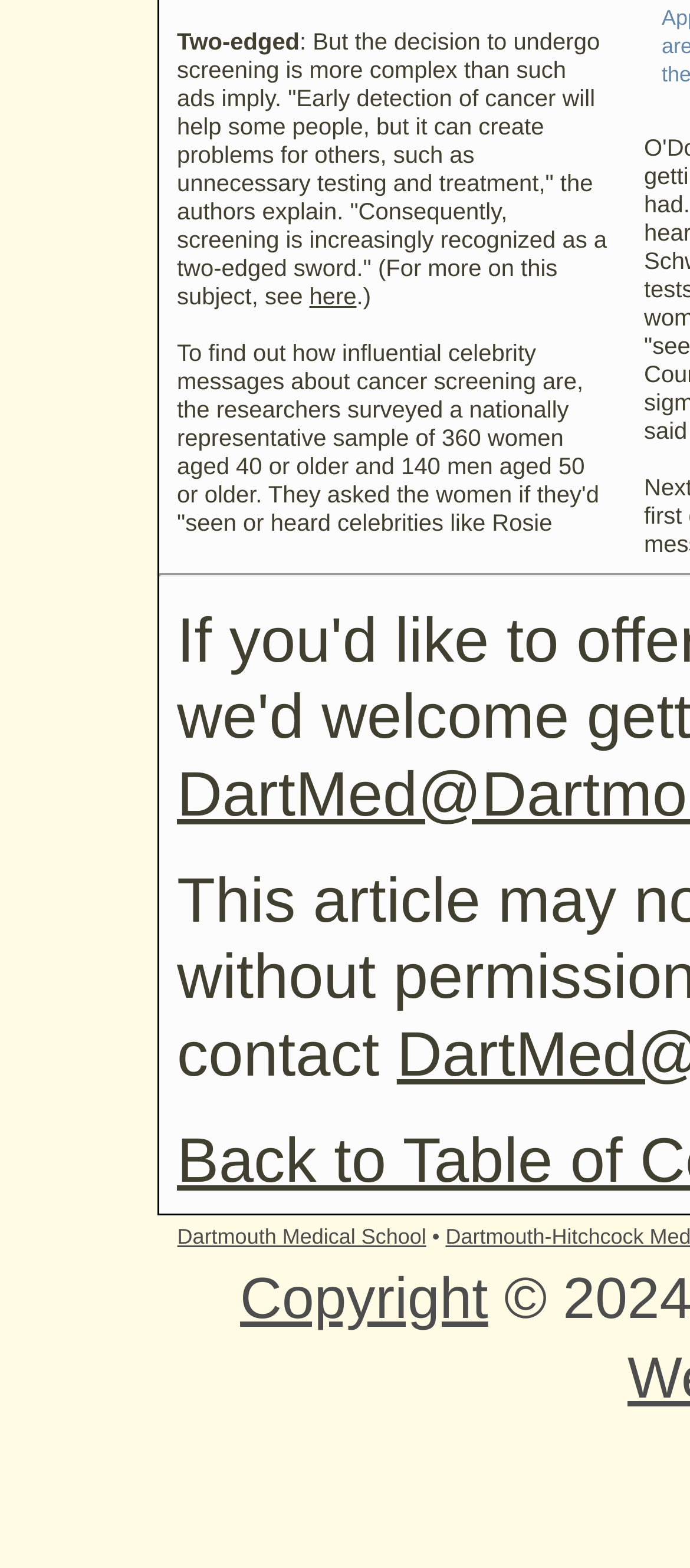From the details in the image, provide a thorough response to the question: What is the purpose of the survey mentioned in the article?

The researchers surveyed a nationally representative sample of women and men to understand how influential celebrity messages about cancer screening are in people's decisions.